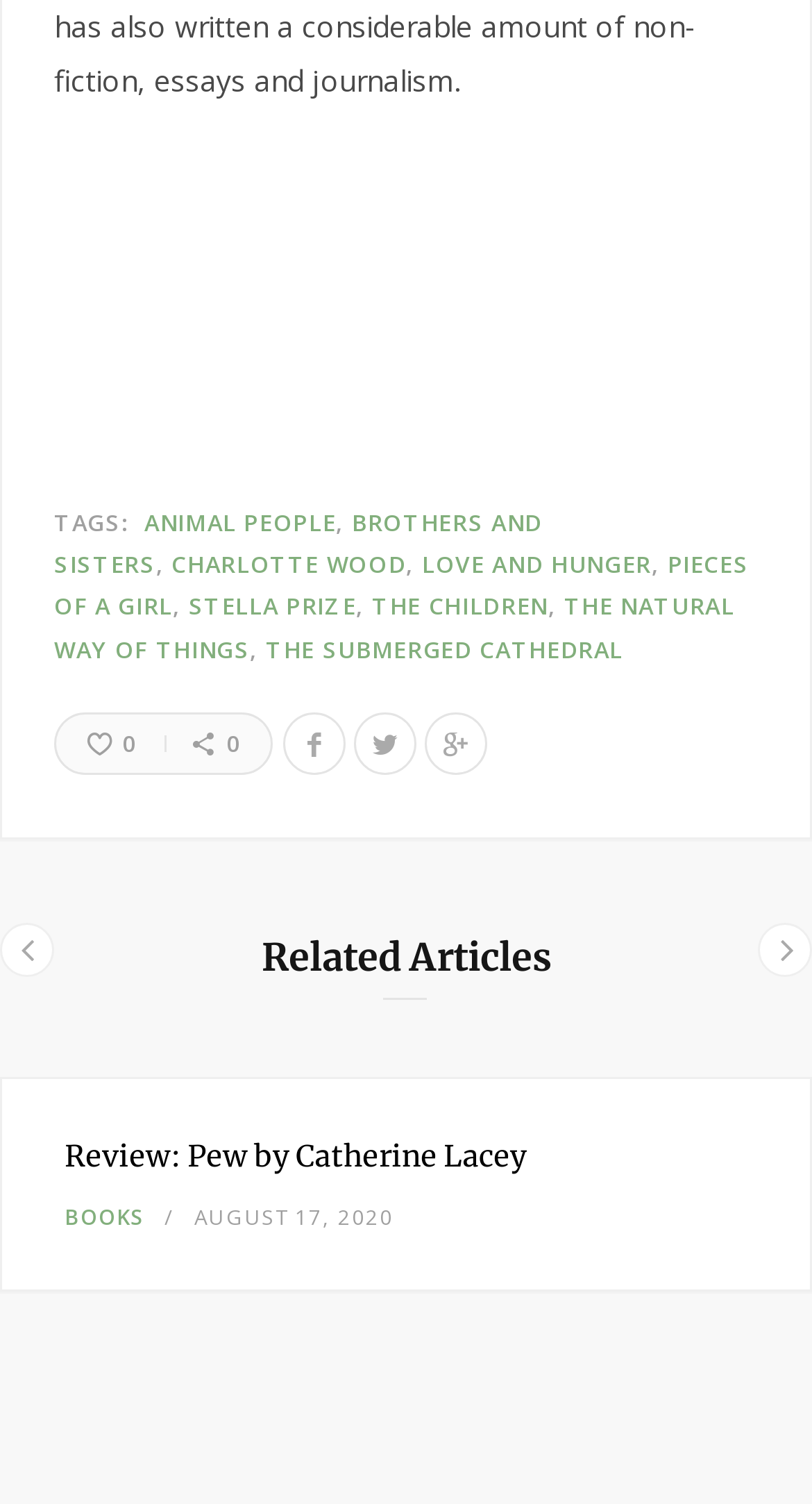Provide a one-word or brief phrase answer to the question:
How many options are available in the 'Related Articles' section?

1